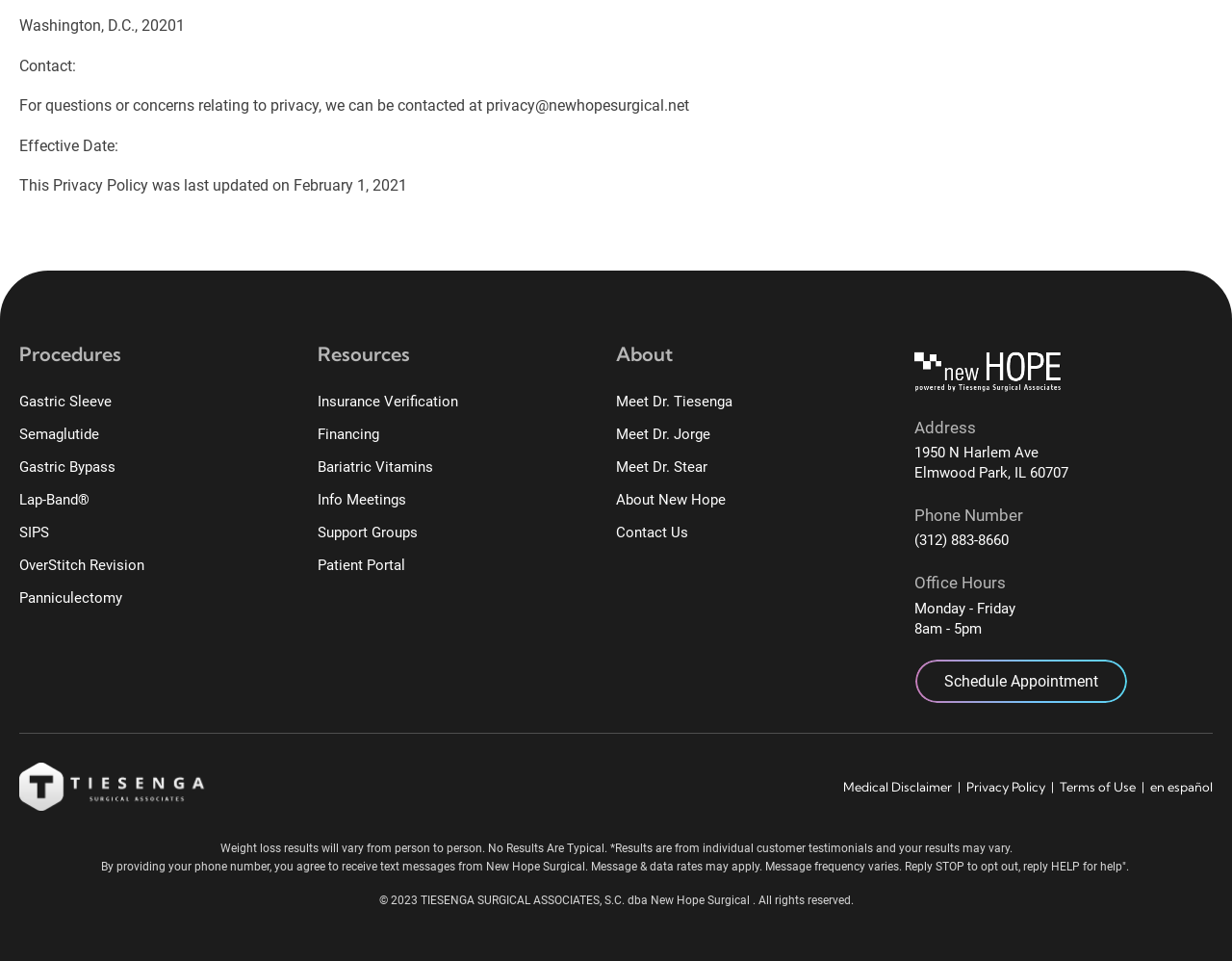Predict the bounding box coordinates of the area that should be clicked to accomplish the following instruction: "Search for a specific topic". The bounding box coordinates should consist of four float numbers between 0 and 1, i.e., [left, top, right, bottom].

None